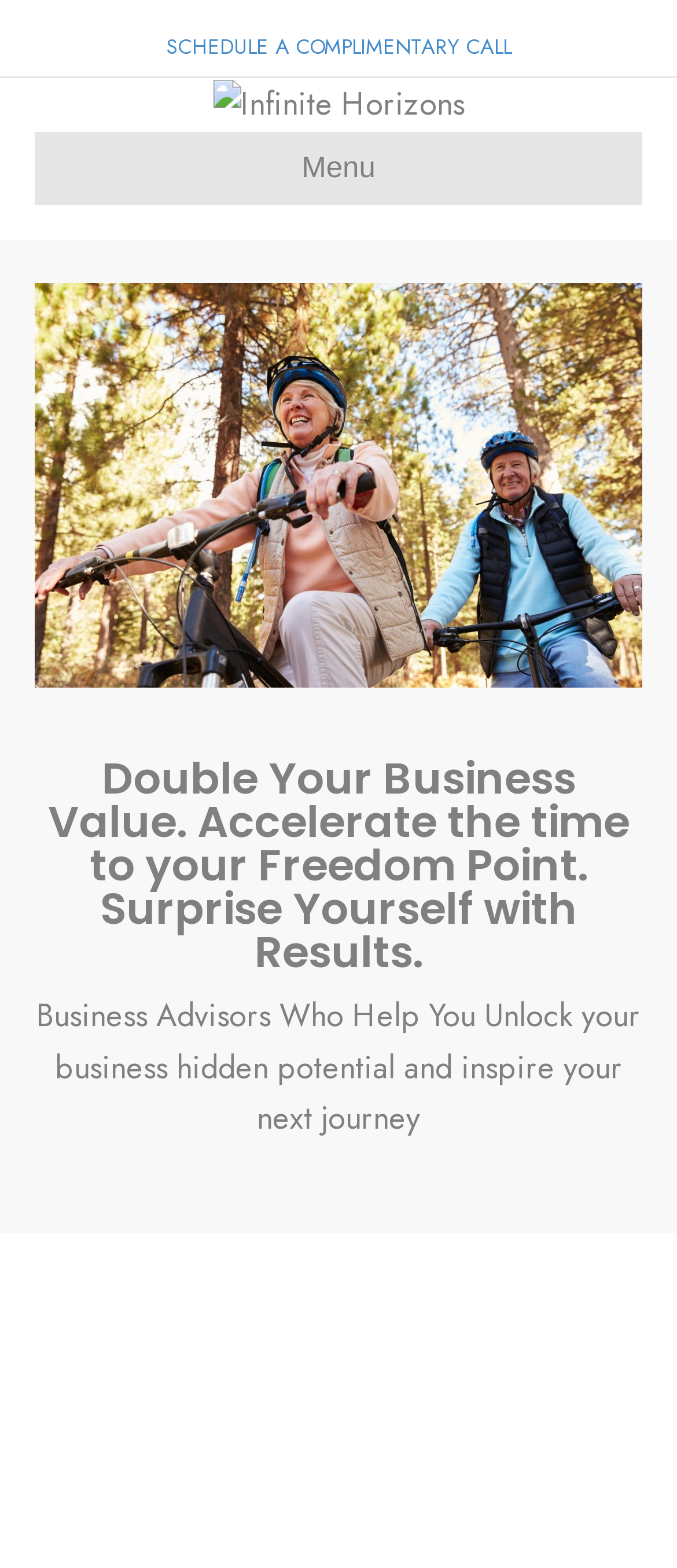What is the navigation menu called?
Using the visual information, answer the question in a single word or phrase.

Header Menu